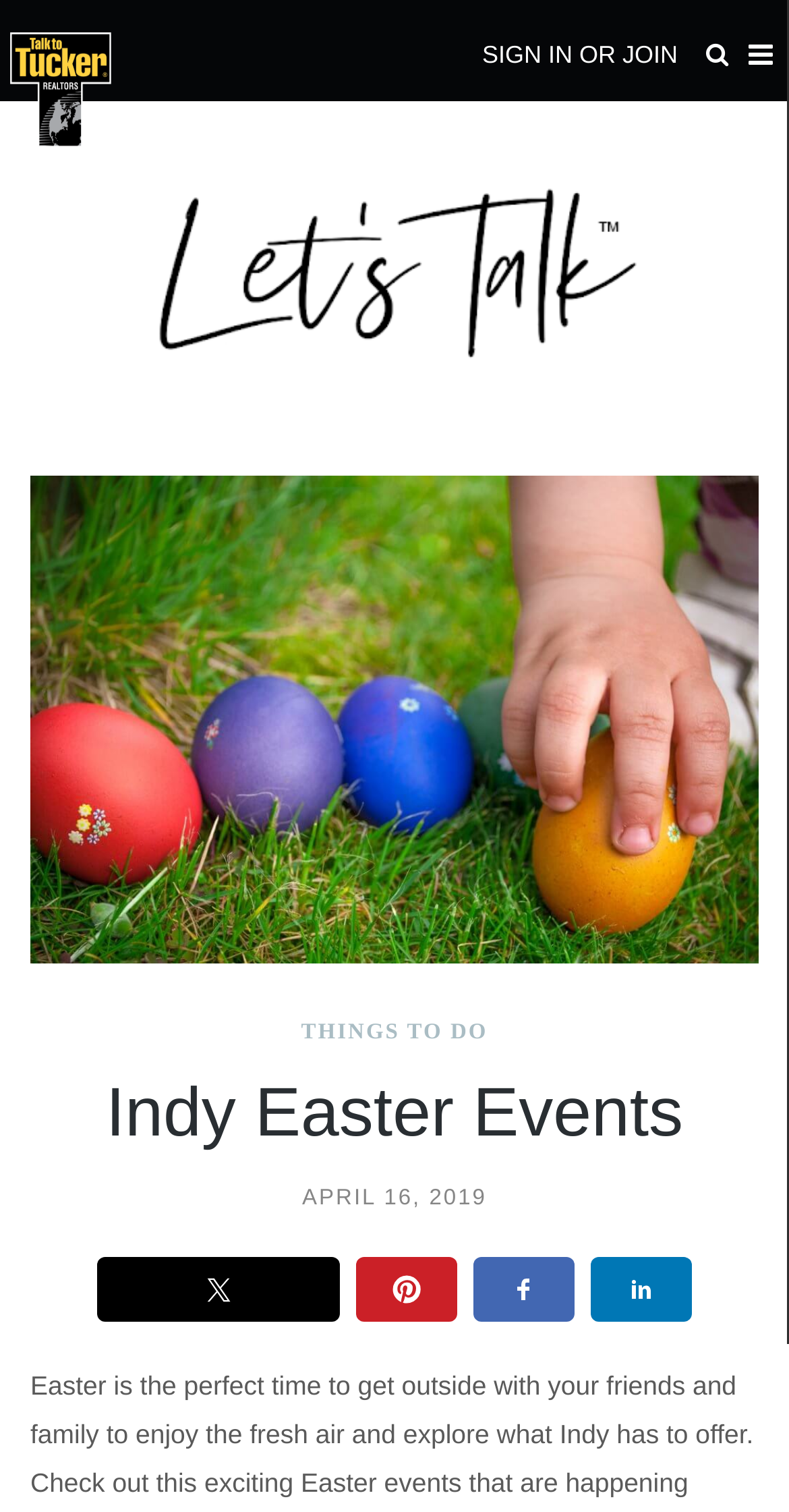What is the image above the 'THINGS TO DO' link?
Give a comprehensive and detailed explanation for the question.

I looked at the image above the 'THINGS TO DO' link and found that it is an image of Easter basket fillers and eggs, which is likely related to the Indy Easter Events.